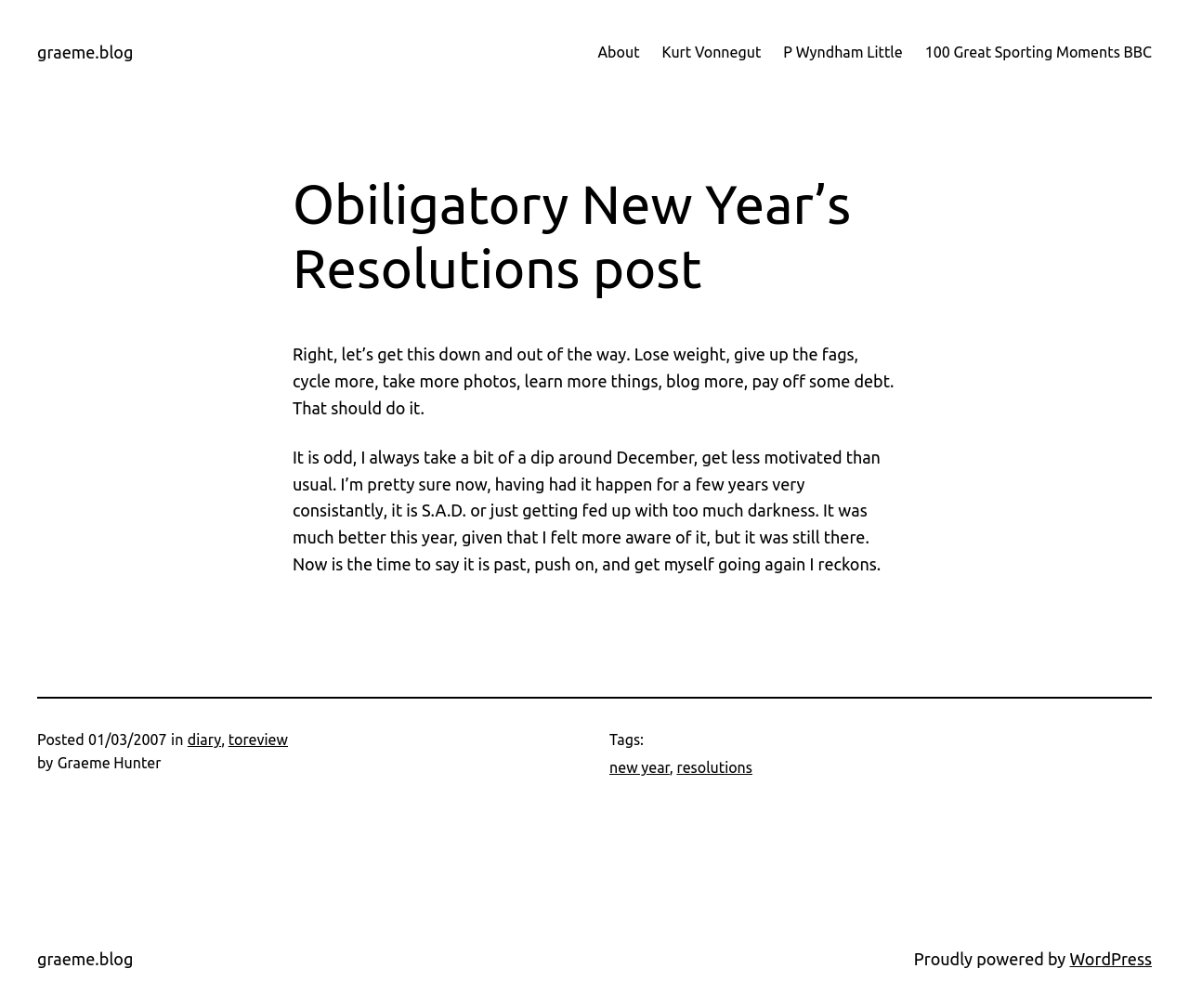From the image, can you give a detailed response to the question below:
What is the category of the post?

The category of the post can be found in the section below the main content, where it says 'Posted in diary, toreview'.